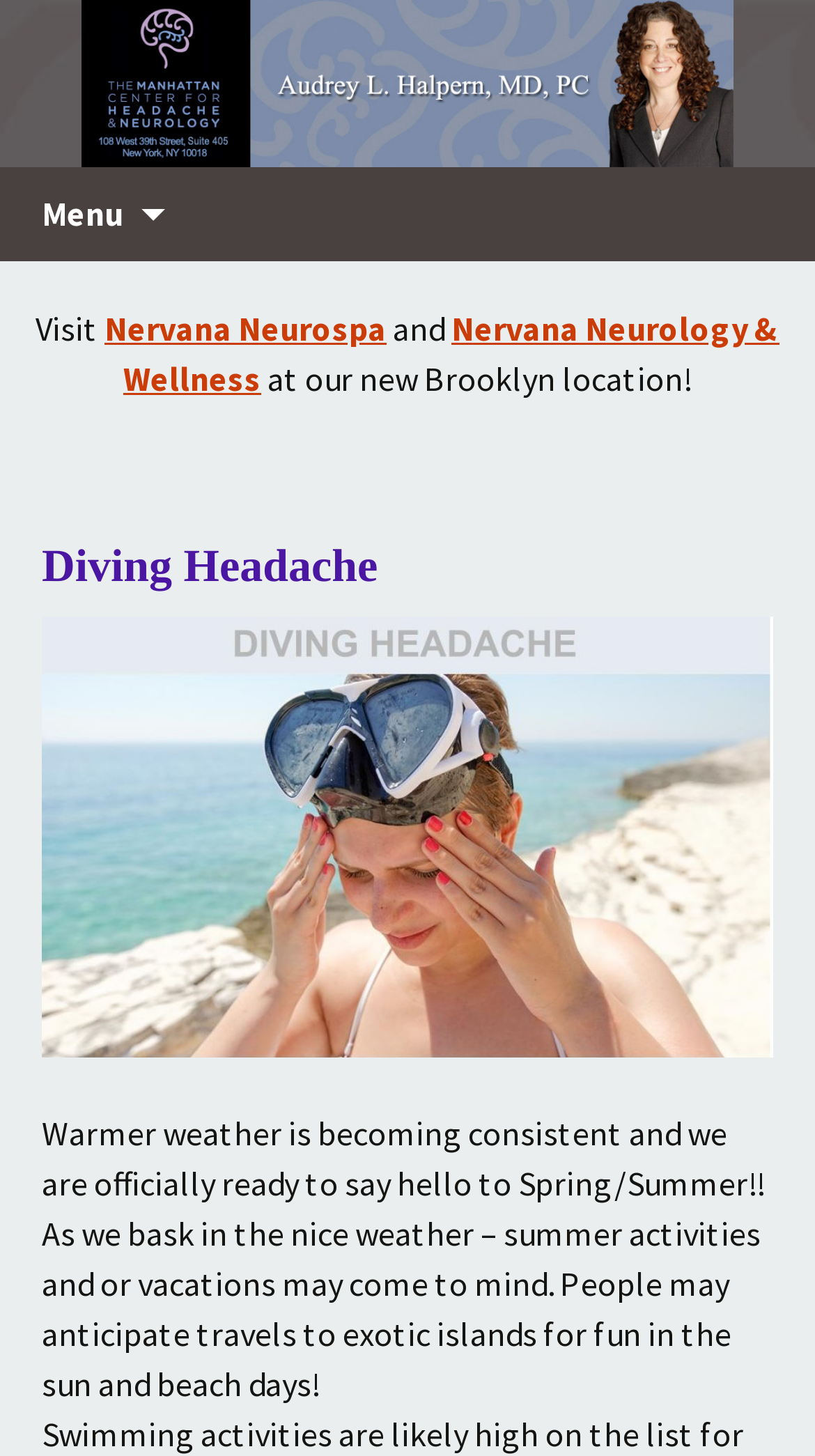What is the name of the center?
Refer to the image and provide a detailed answer to the question.

I found the root element with the text 'Diving Headache | The Manhattan Center for Headache and Neurology' which indicates that the webpage is related to The Manhattan Center for Headache and Neurology.